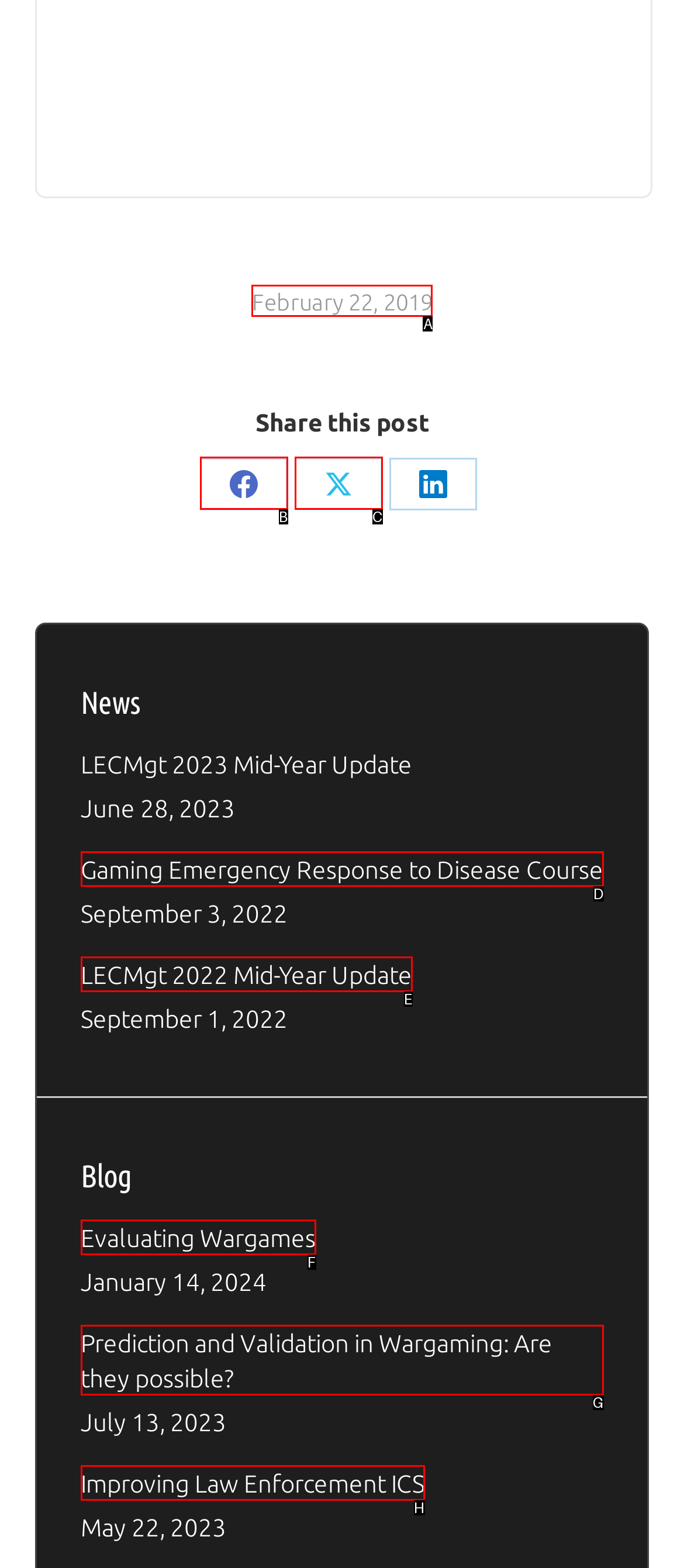Identify which HTML element matches the description: February 22, 2019
Provide your answer in the form of the letter of the correct option from the listed choices.

A